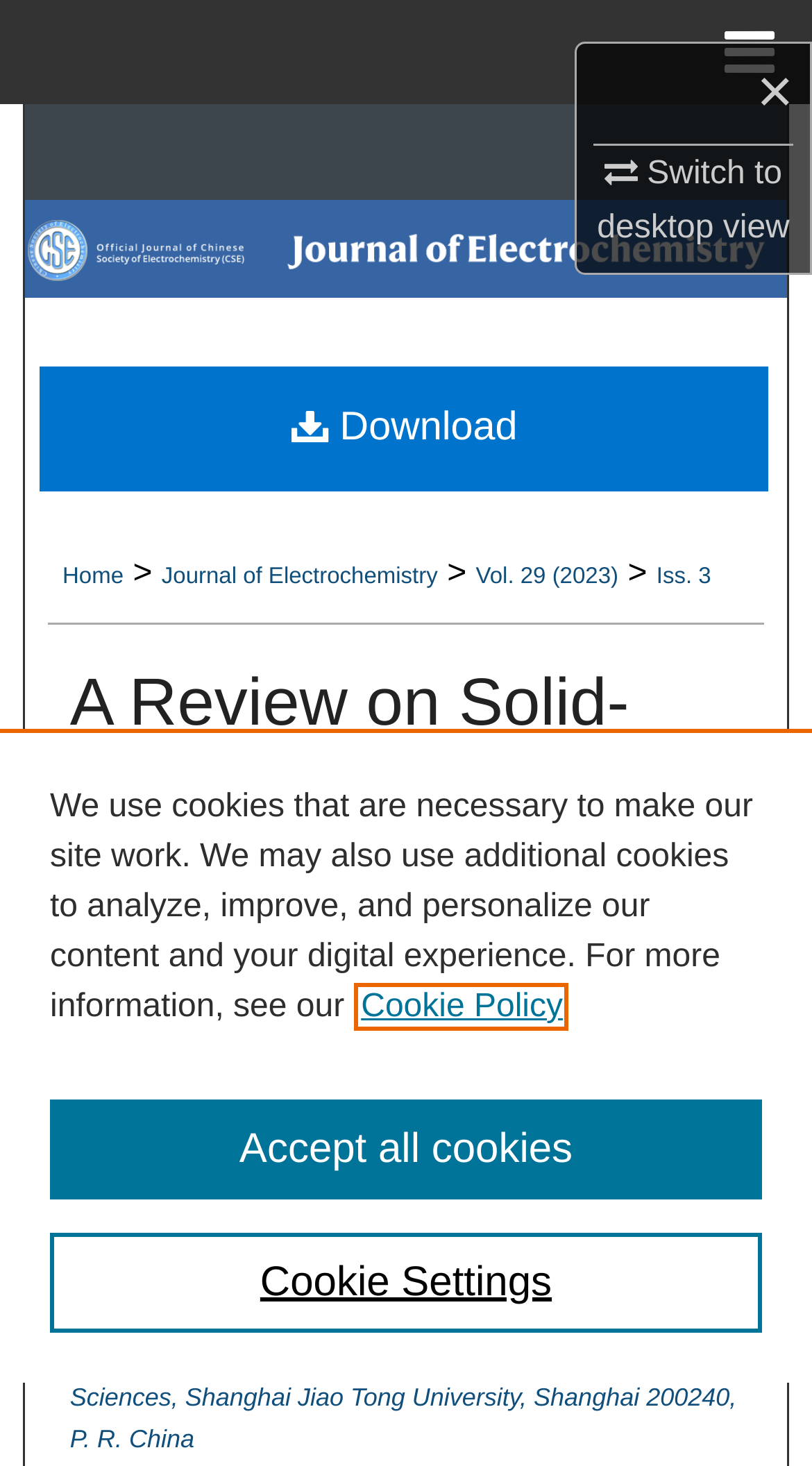Determine the bounding box coordinates for the HTML element described here: "Switch to desktopmobile view".

[0.735, 0.101, 0.972, 0.168]